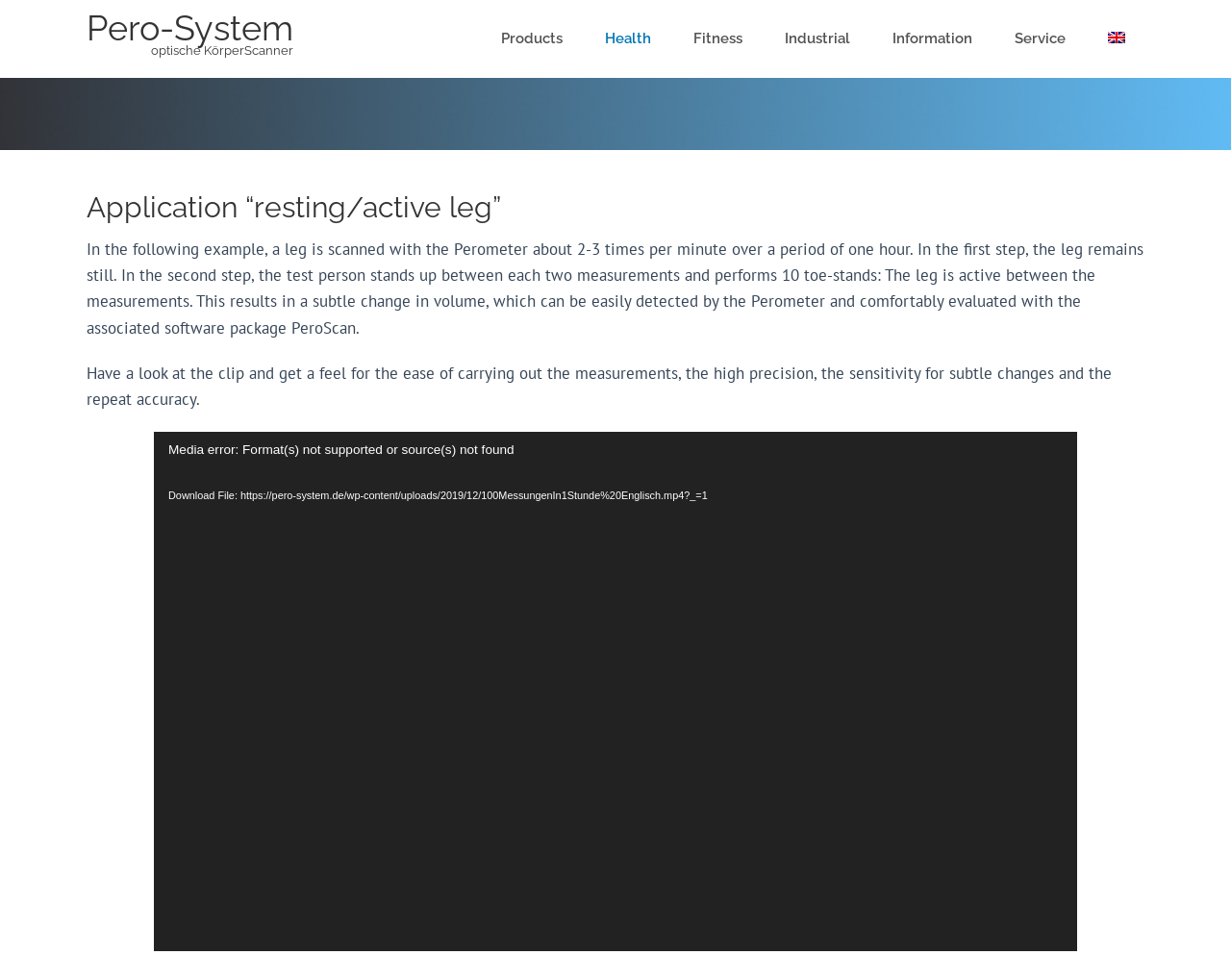Summarize the contents and layout of the webpage in detail.

The webpage is about the "Pero-System" application, specifically showcasing the "resting/active leg" feature. At the top, there is a header section with a link to "Pero-System optische KörperScanner" and a heading with the same text. Below this, there are five links: "Products", "Fitness", "Industrial", "Information", and "English", which are evenly spaced and aligned horizontally.

To the right of these links, there are two static text elements: "Health" and "Service". The "English" link is accompanied by a small image of the English flag. 

The main content of the page is divided into two sections. The first section has a heading "Application “resting/active leg”" and two paragraphs of text describing the example of scanning a leg with the Perometer. The text explains the process of scanning the leg while it remains still and then active, and how the Perometer can detect subtle changes in volume.

The second section is a video player that takes up most of the page's width. The video player has a static text element "Video Player" above it, and a link to download the video file. The video player itself has a play button, a timer, and a time slider. There are also buttons to mute and enter full-screen mode. However, there is a media error message indicating that the format is not supported or the source is not found.